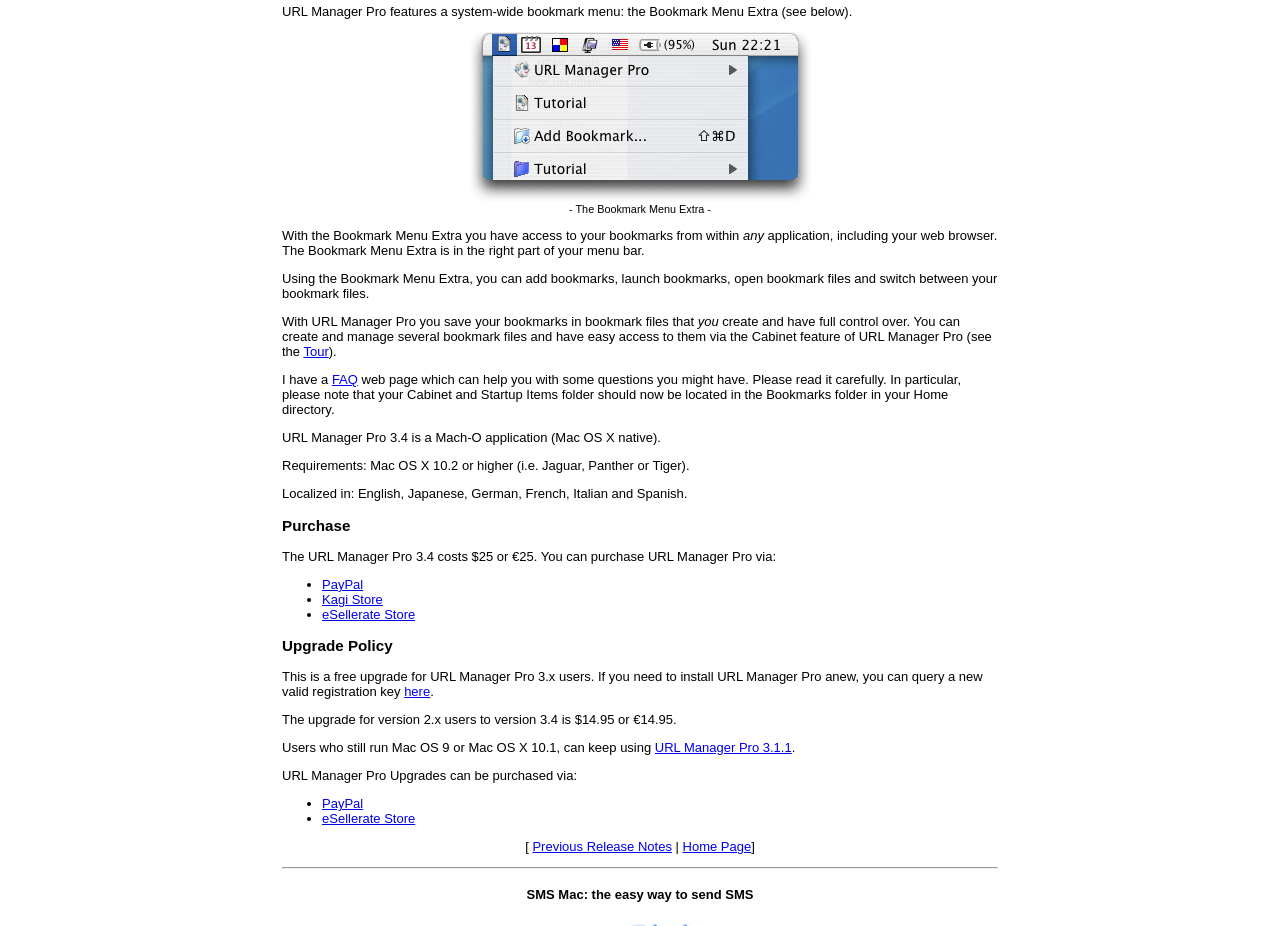Highlight the bounding box coordinates of the region I should click on to meet the following instruction: "Click the 'FAQ' link".

[0.259, 0.402, 0.28, 0.418]